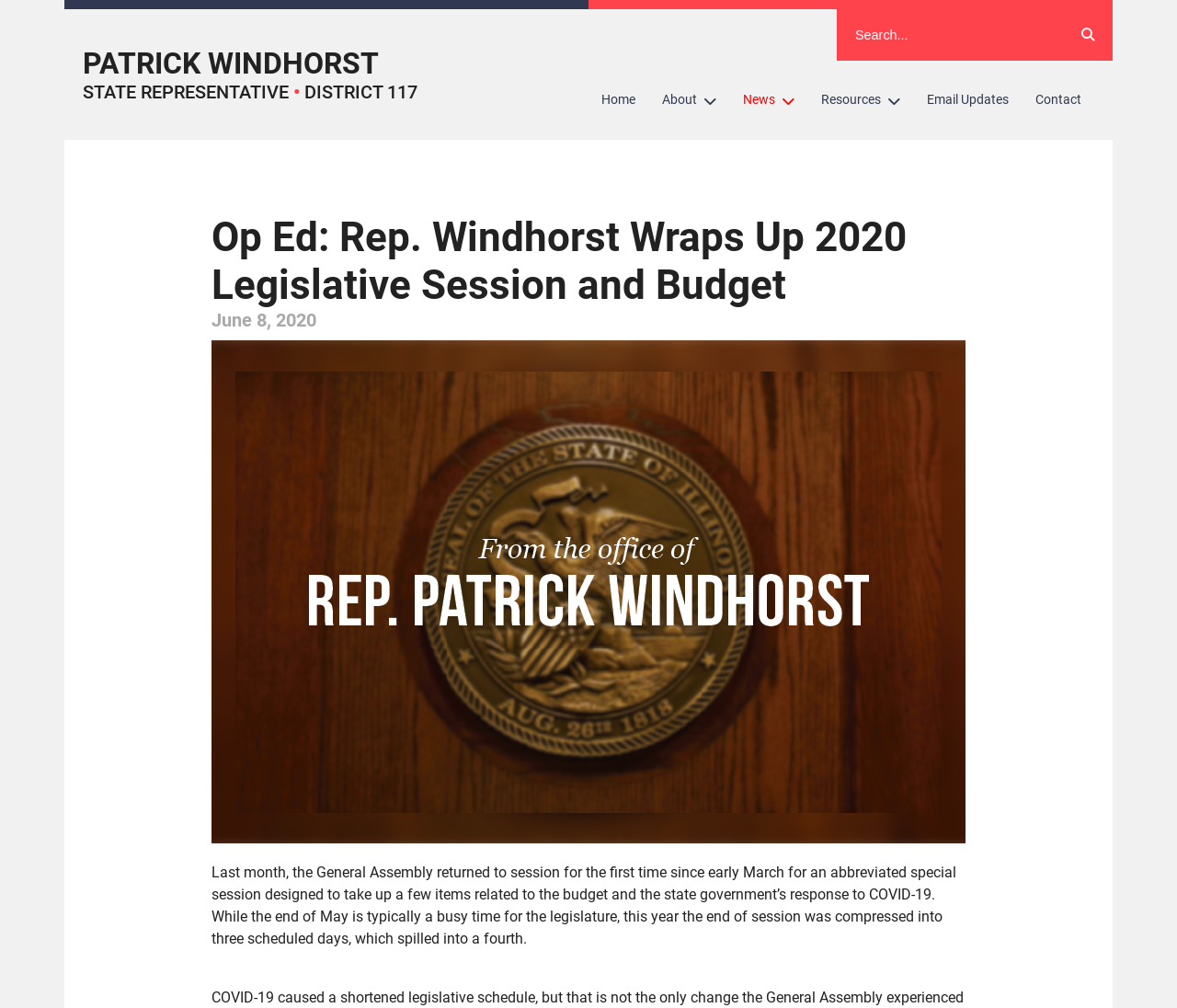Extract the main title from the webpage and generate its text.

Op Ed: Rep. Windhorst Wraps Up 2020 Legislative Session and Budget